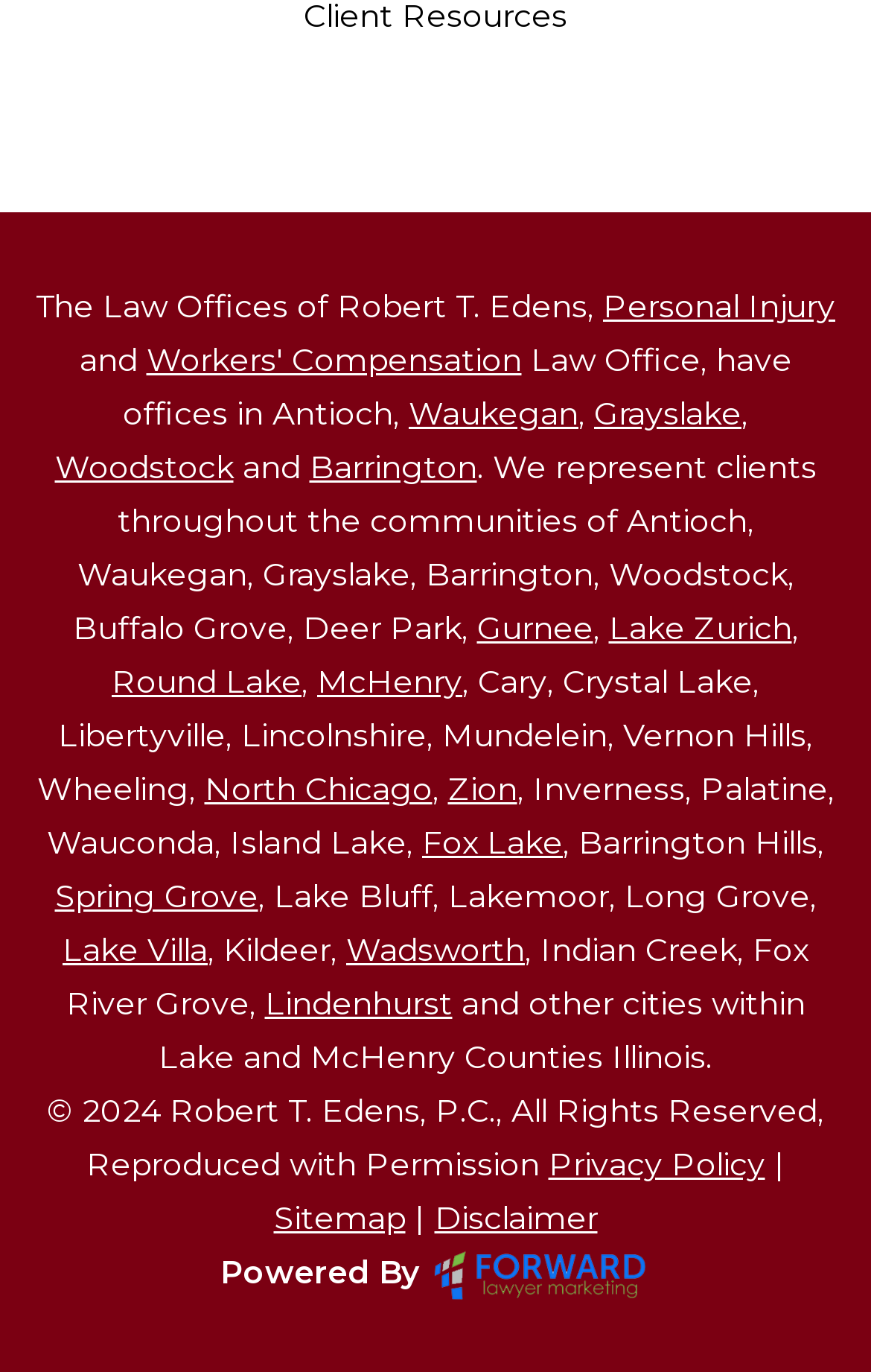What type of cases does the law office handle?
Give a one-word or short-phrase answer derived from the screenshot.

Personal Injury, Workers' Compensation